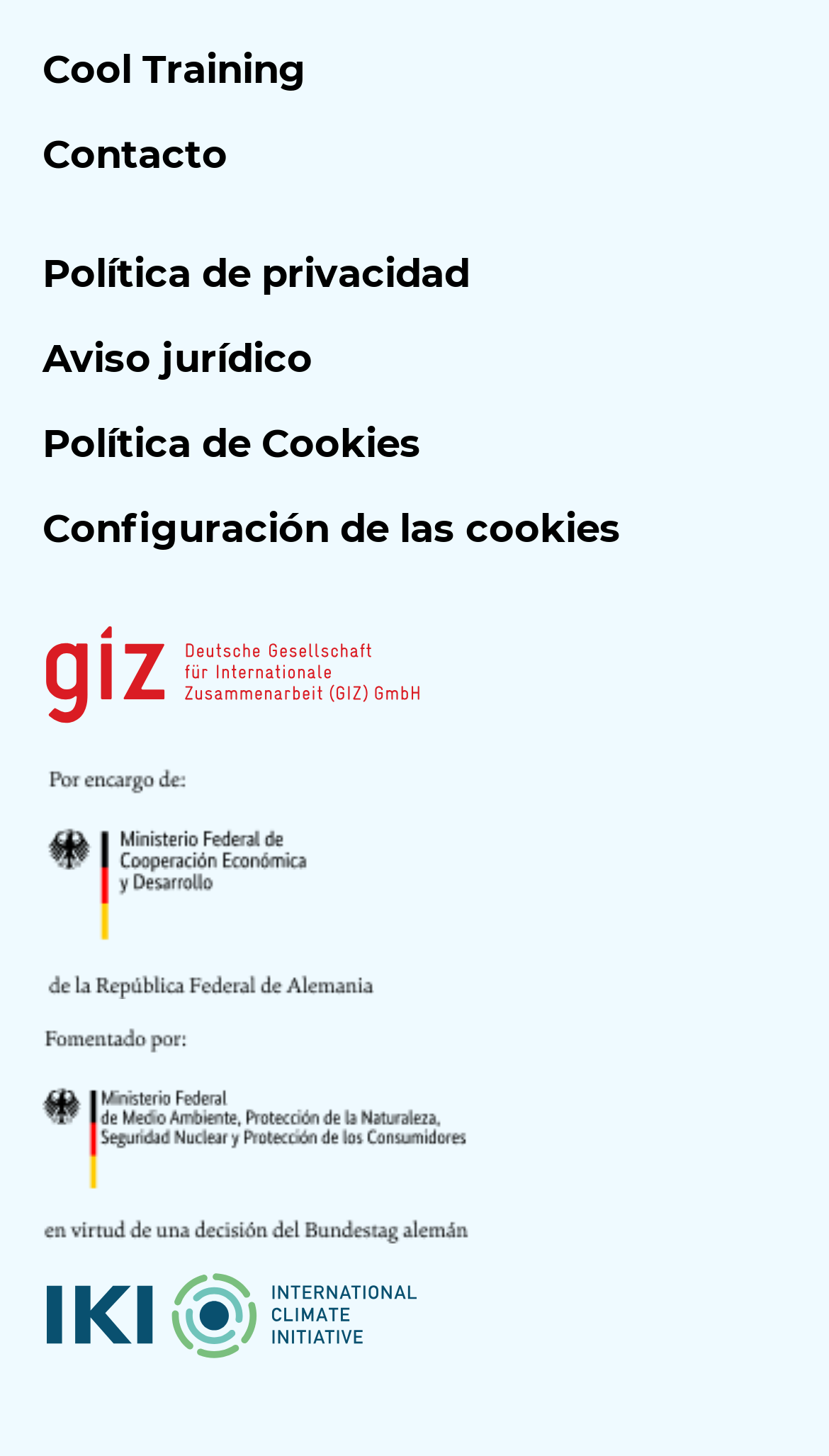Please locate the bounding box coordinates of the element that should be clicked to complete the given instruction: "Go to University of Maryland website".

None